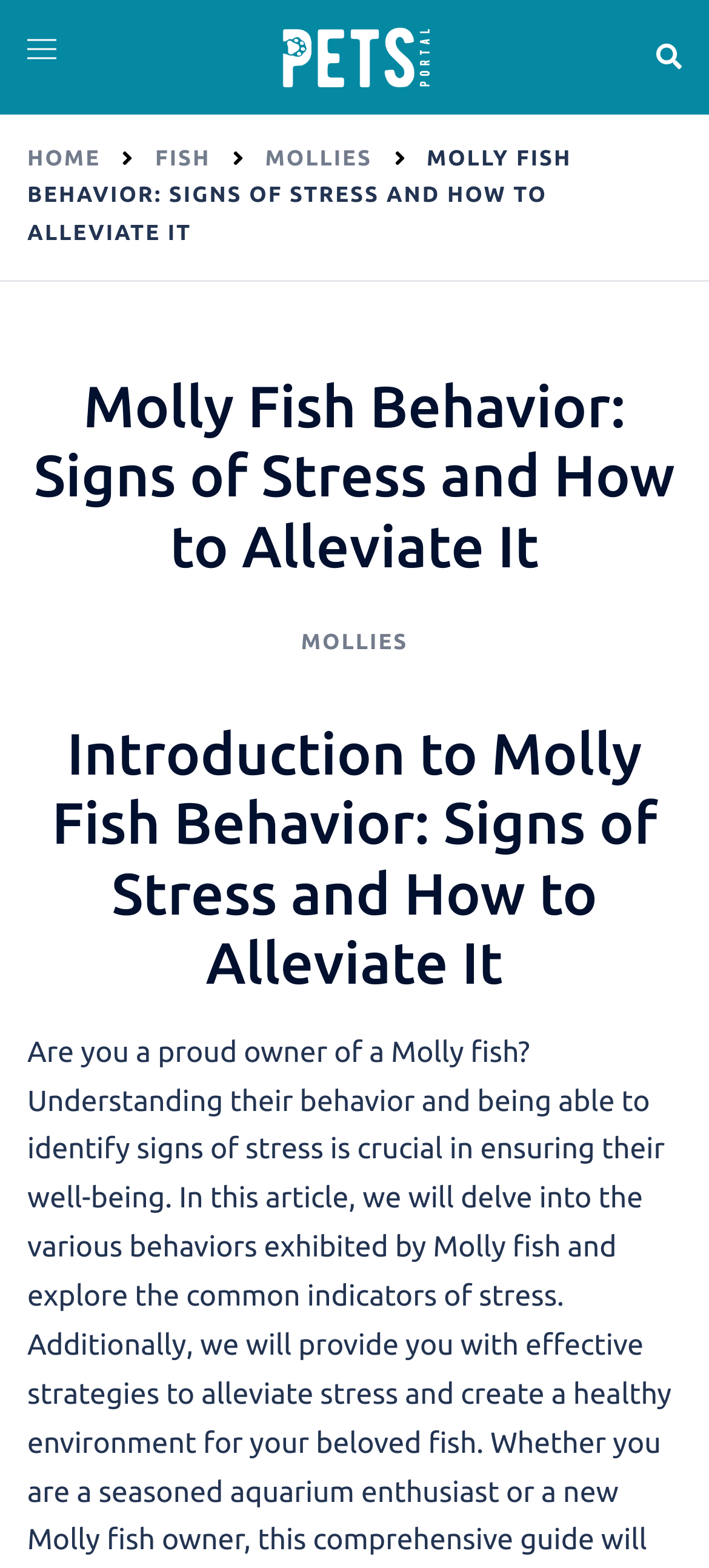Please provide a one-word or short phrase answer to the question:
What is the subtopic of the article?

Signs of Stress and How to Alleviate It